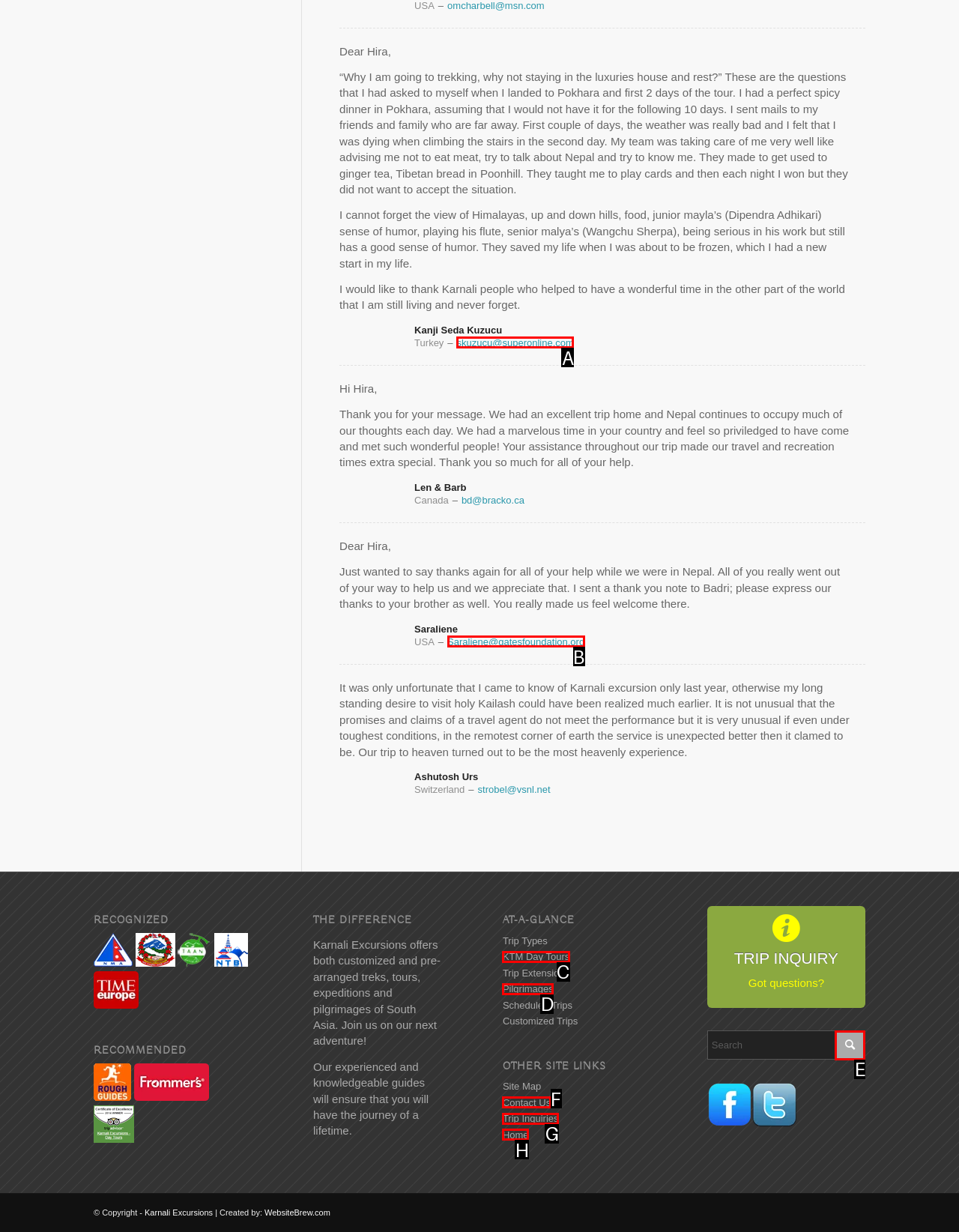Choose the HTML element that corresponds to the description: title="Click to start search" value=""
Provide the answer by selecting the letter from the given choices.

E